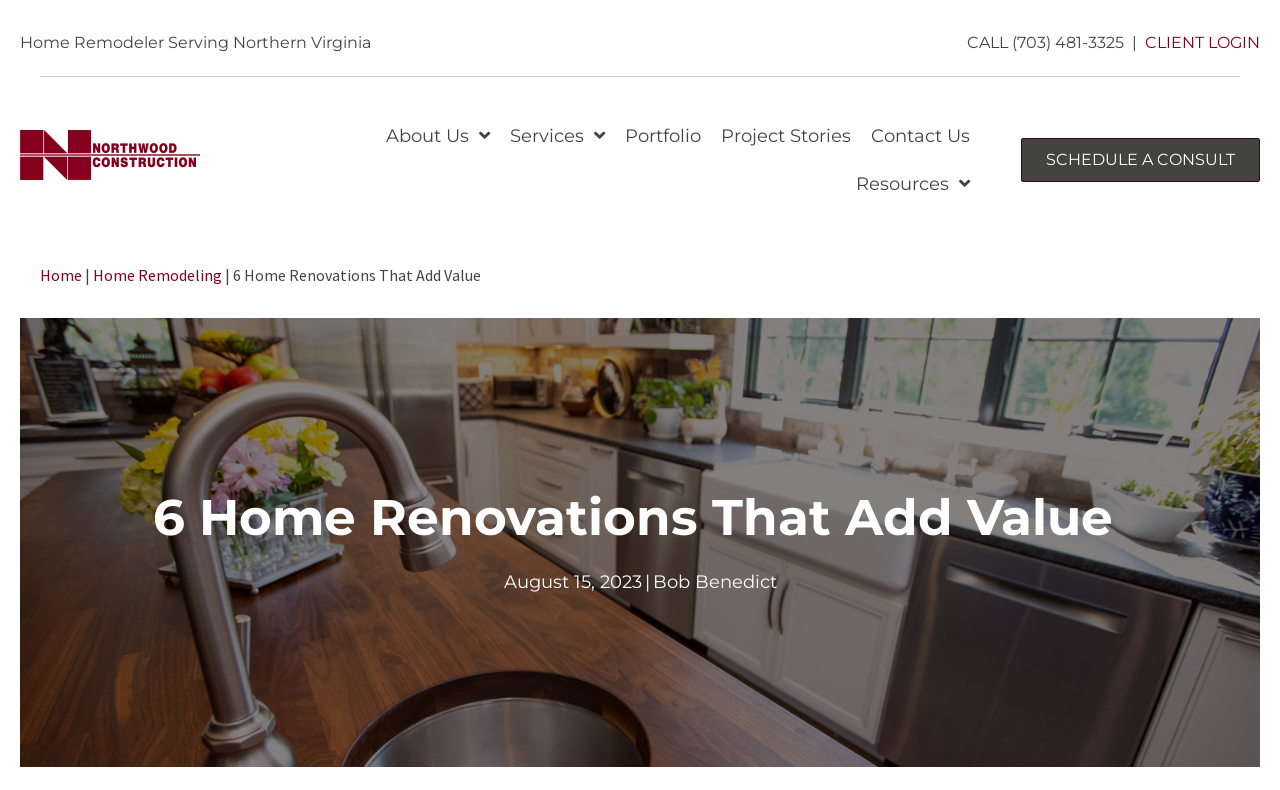What is the category of the 'Home Remodeling' link?
Analyze the image and deliver a detailed answer to the question.

I found the category by looking at the navigation menu, where 'Home Remodeling' is listed under the 'Services' category.